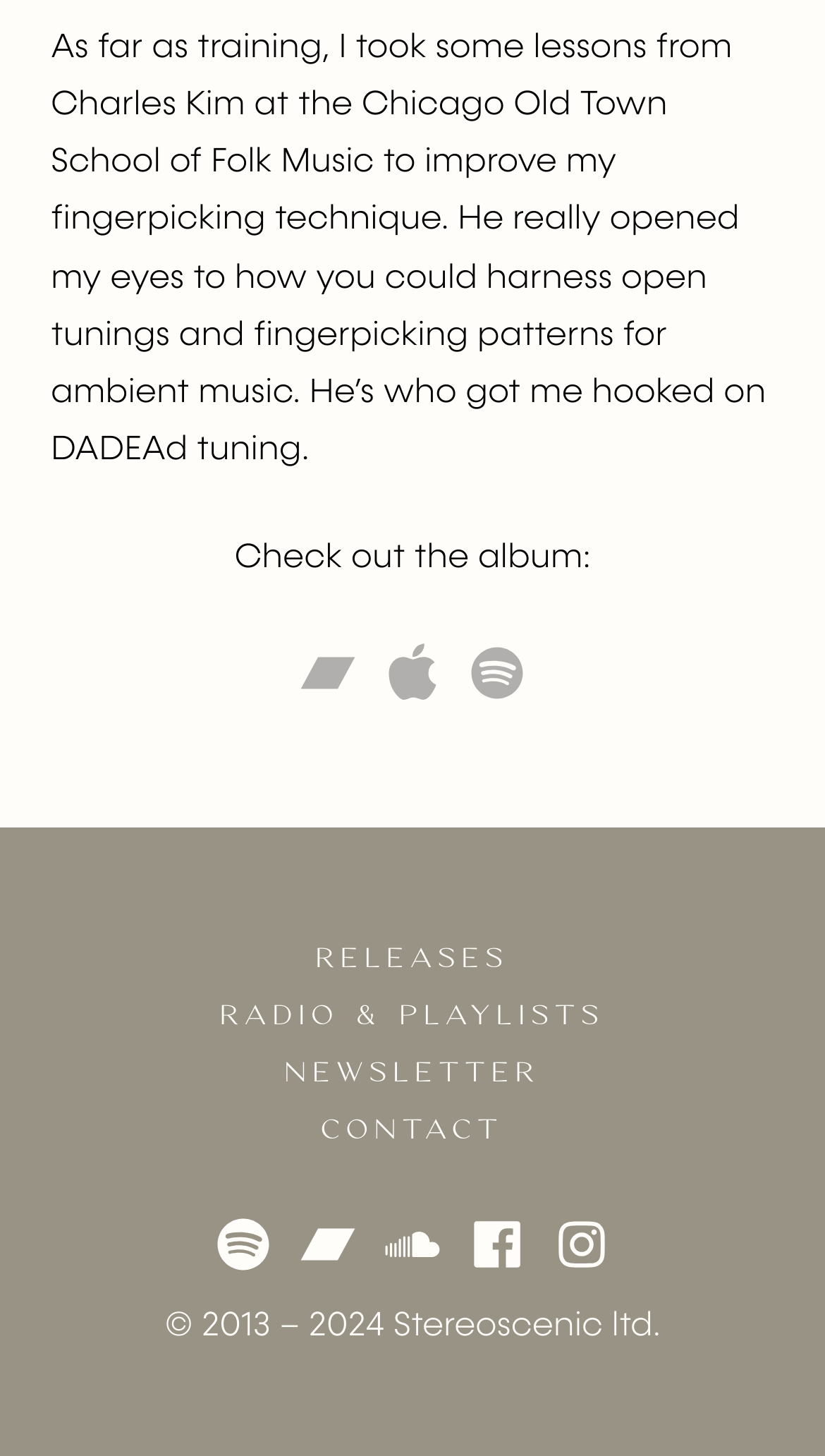How many music platforms are linked in the footer?
Examine the screenshot and reply with a single word or phrase.

3